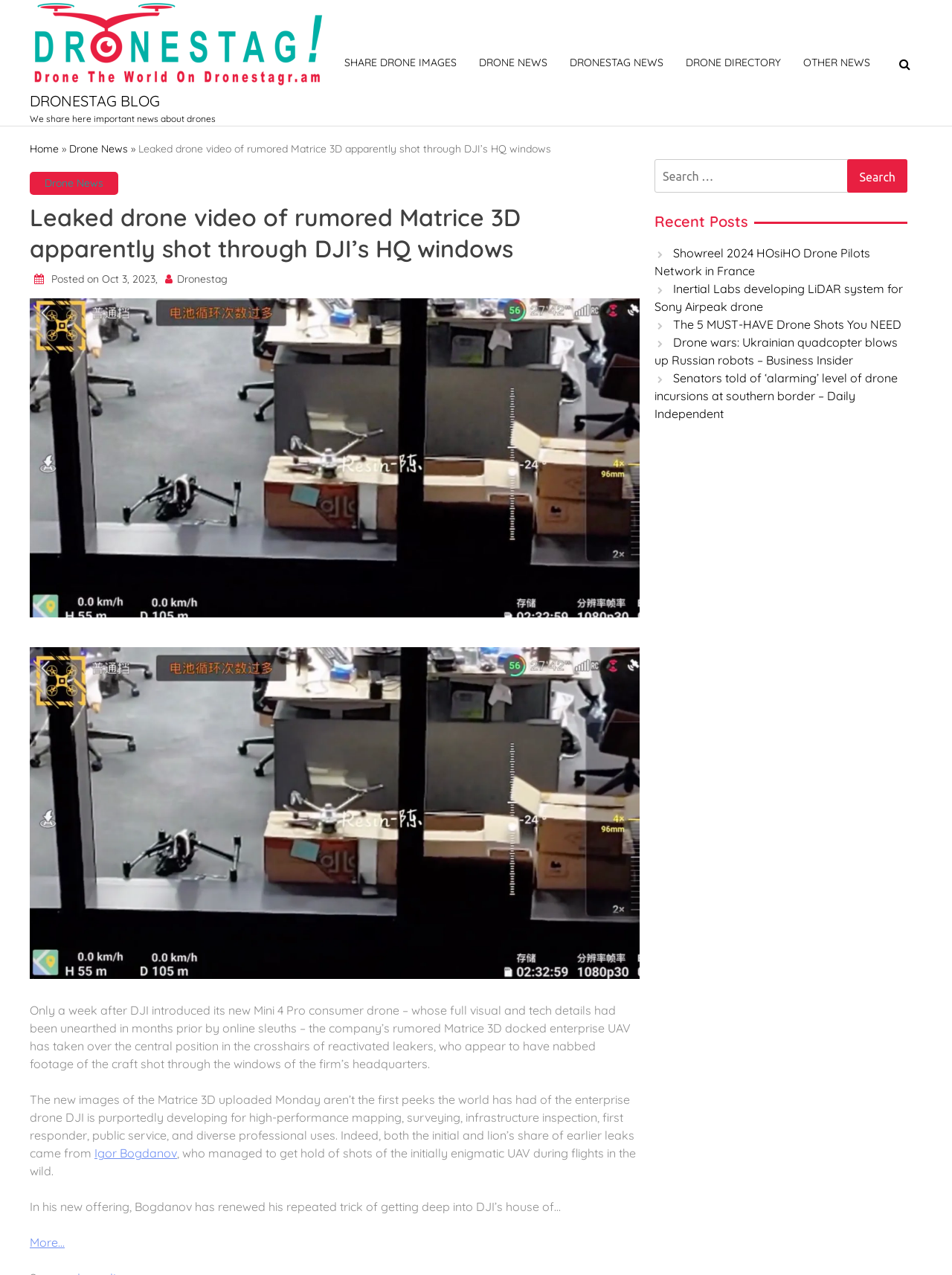Respond to the following question using a concise word or phrase: 
What is the topic of the main article?

Leaked drone video of rumored Matrice 3D